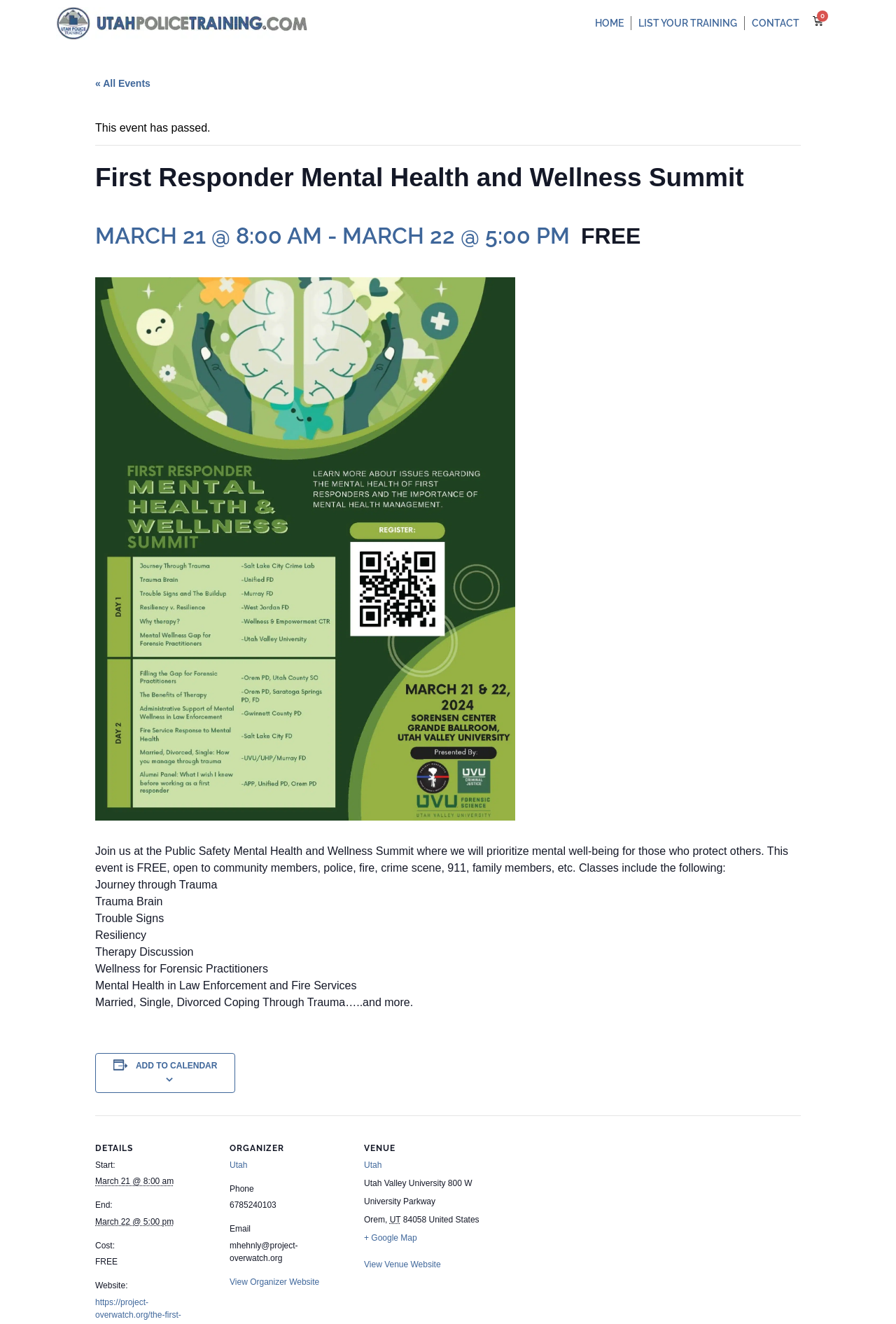Identify the webpage's primary heading and generate its text.

First Responder Mental Health and Wellness Summit